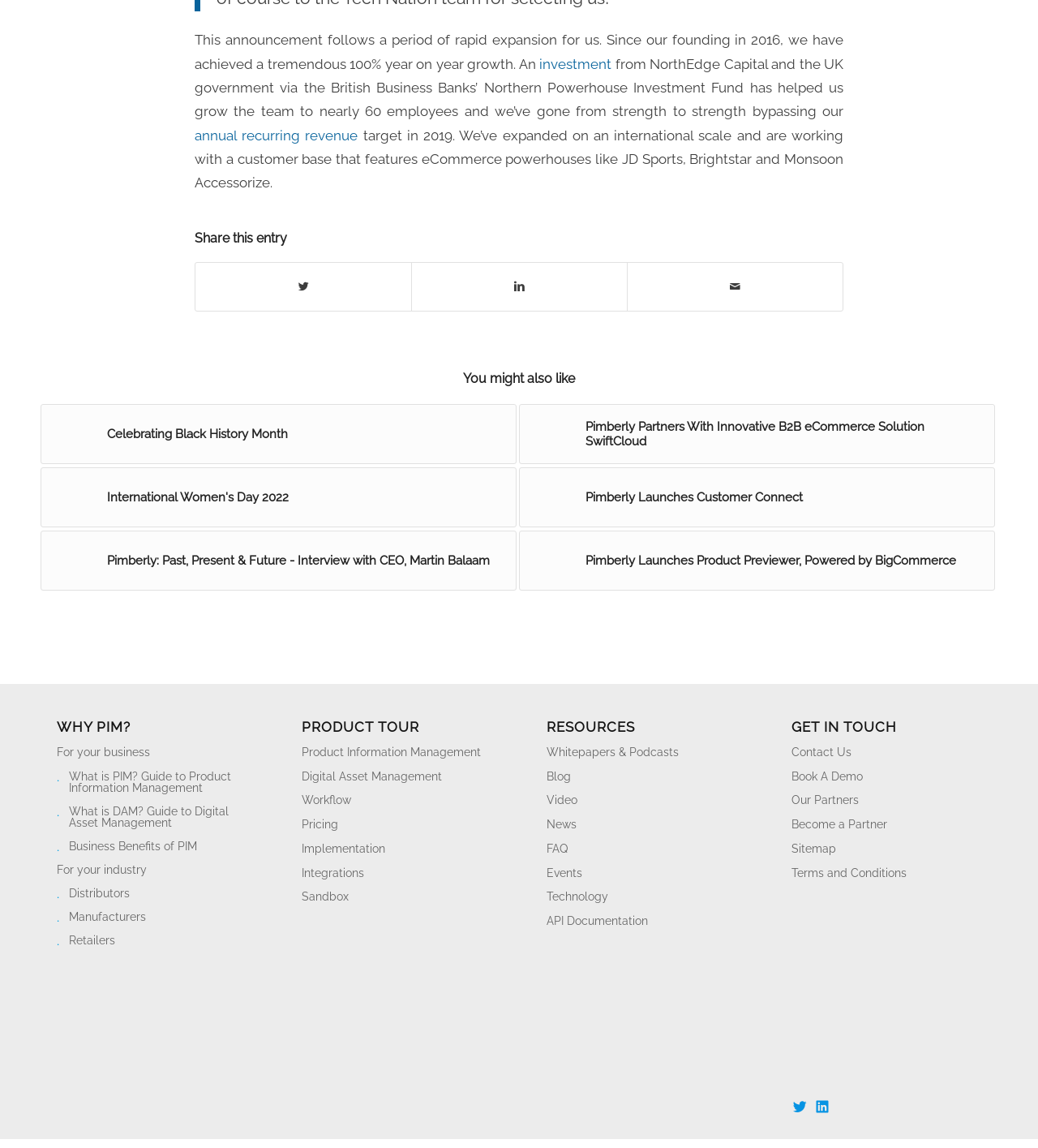By analyzing the image, answer the following question with a detailed response: What is the name of the investment fund?

The name of the investment fund is mentioned in the first paragraph of the webpage, which states 'investment from NorthEdge Capital and the UK government via the British Business Banks’ Northern Powerhouse Investment Fund has helped us grow the team to nearly 60 employees...'